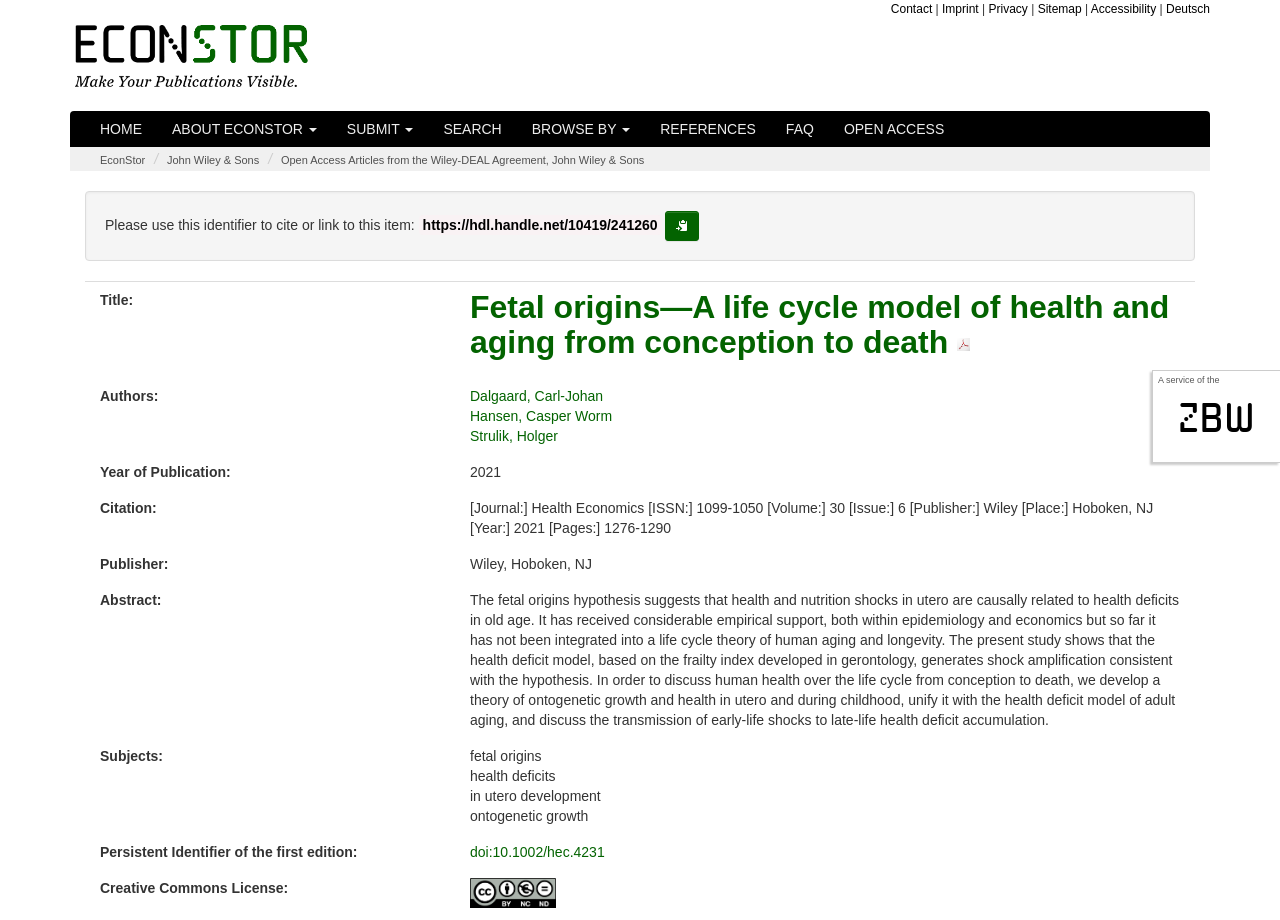Find the bounding box coordinates of the element to click in order to complete this instruction: "Click the 'Contact' link". The bounding box coordinates must be four float numbers between 0 and 1, denoted as [left, top, right, bottom].

[0.696, 0.002, 0.728, 0.017]